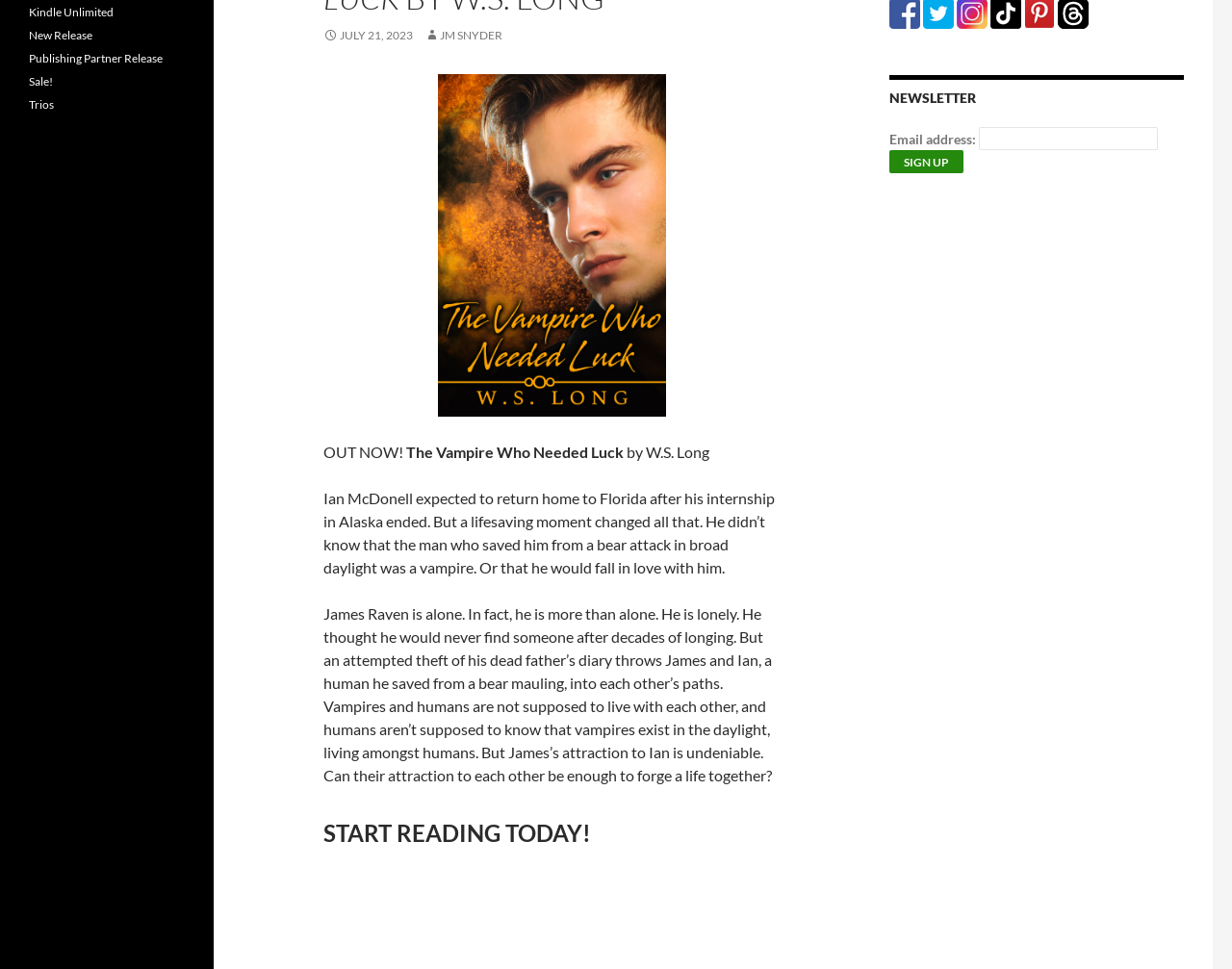Give the bounding box coordinates for this UI element: "alt="Follow us on Twitter"". The coordinates should be four float numbers between 0 and 1, arranged as [left, top, right, bottom].

[0.749, 0.004, 0.774, 0.02]